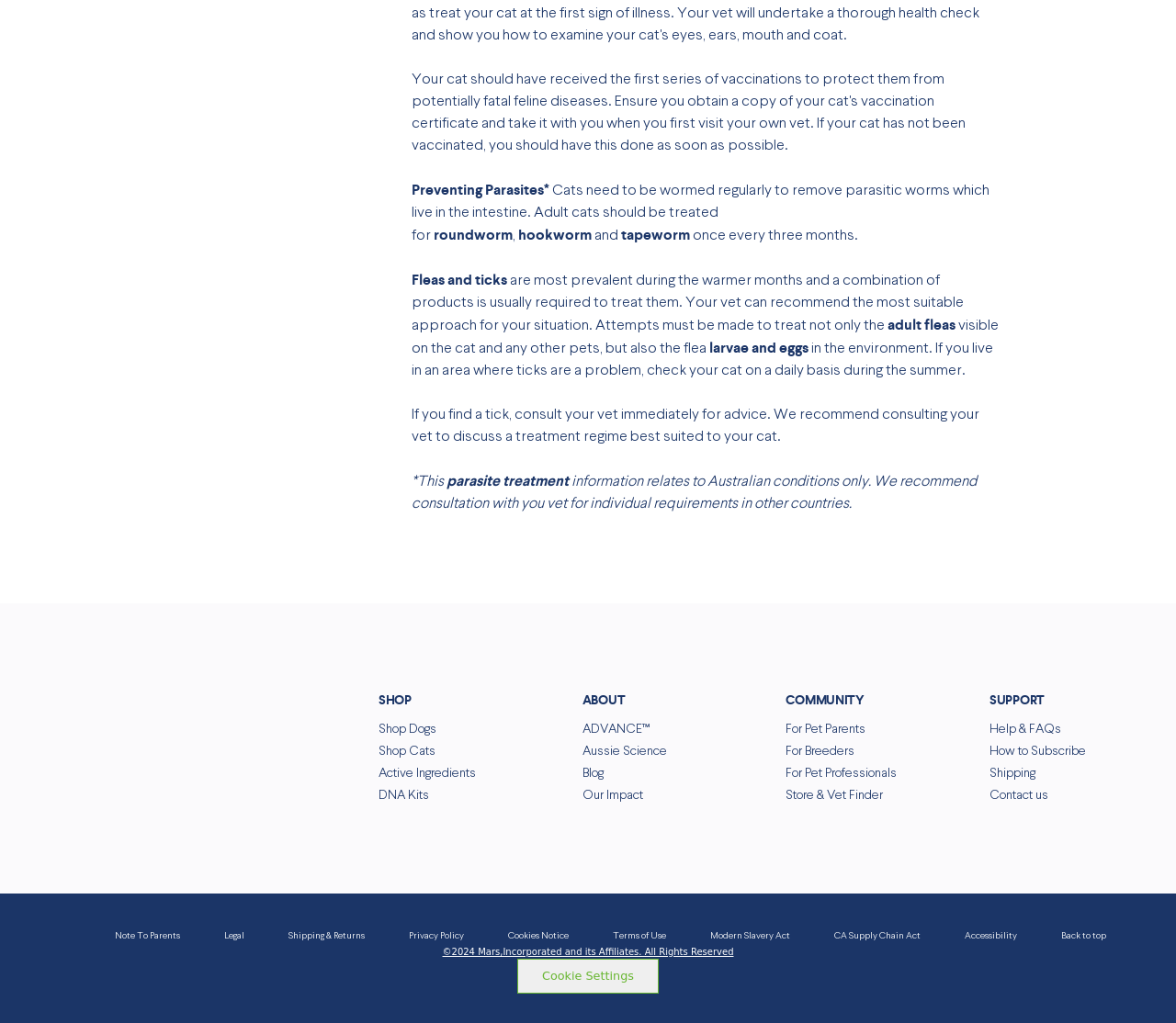Use the details in the image to answer the question thoroughly: 
What is the name of the logo in the top-left corner?

The logo in the top-left corner of the webpage is identified as 'Advance-Logo' based on the image element description.